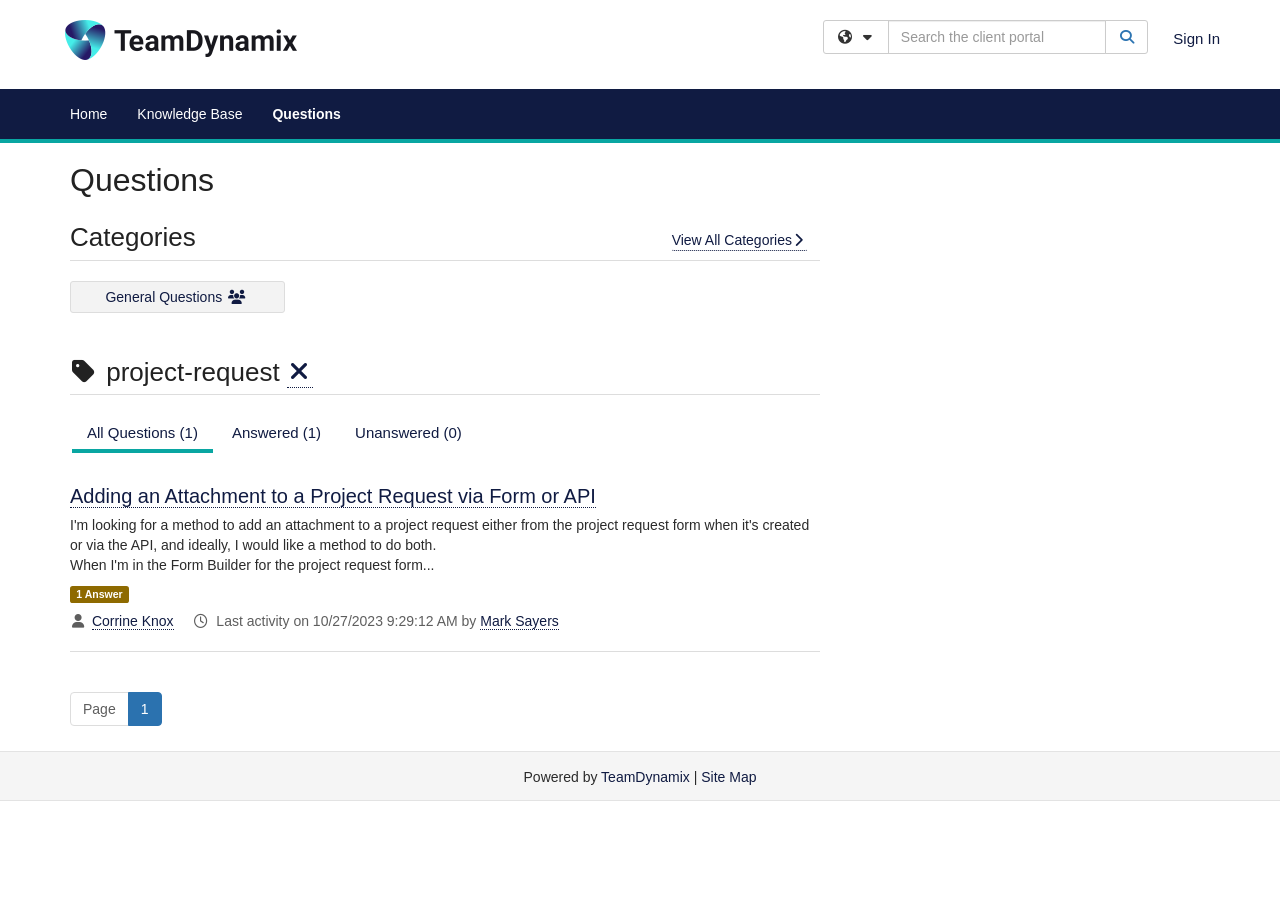Could you indicate the bounding box coordinates of the region to click in order to complete this instruction: "Clear tag filter".

[0.224, 0.393, 0.244, 0.428]